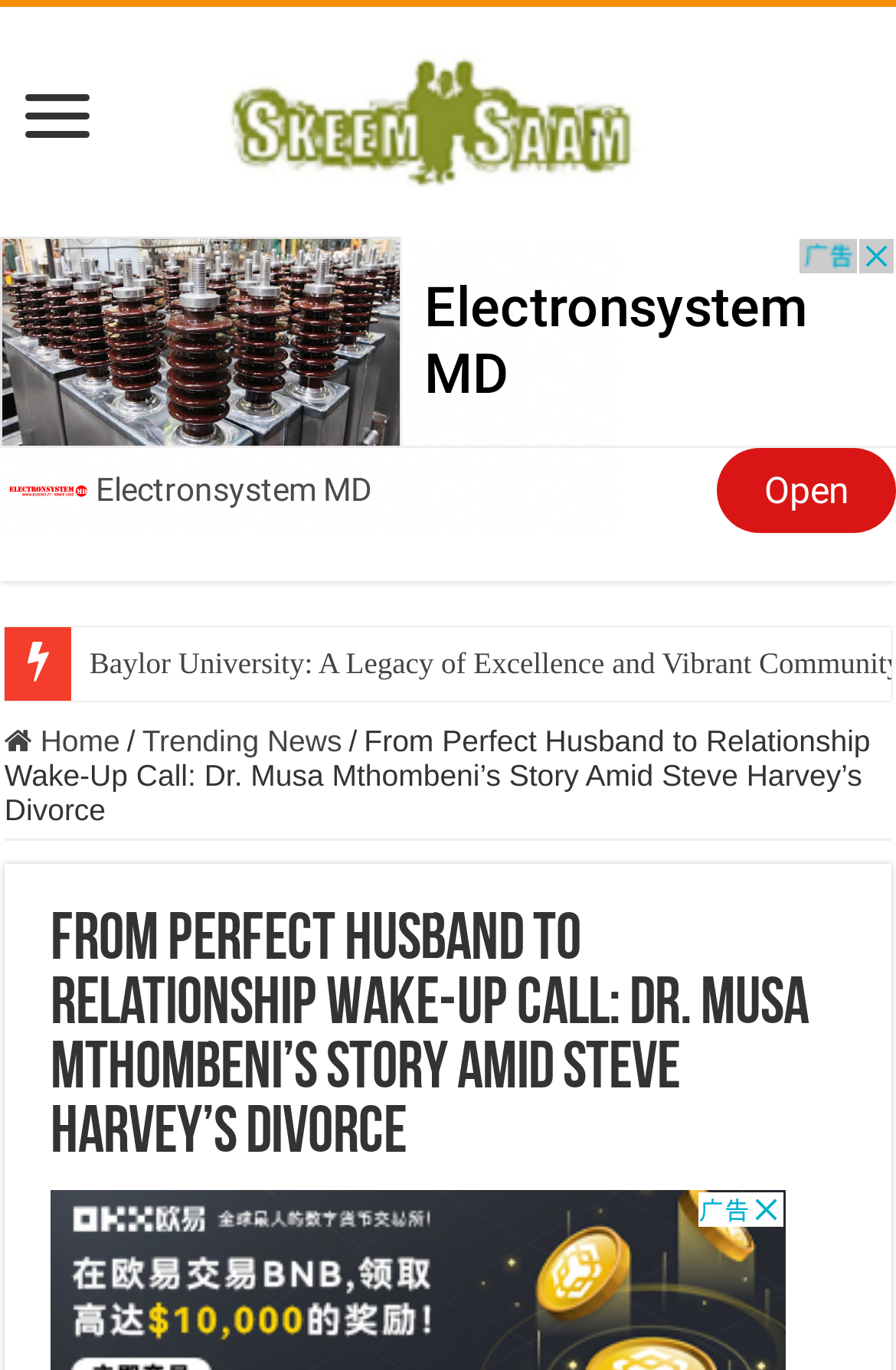What is the other article mentioned on the webpage?
Answer the question with as much detail as you can, using the image as a reference.

I found the other article mentioned on the webpage by looking at the link 'Exploring UC’s Online Psychology Degrees'. This link suggests that there is another article on the webpage with this title.